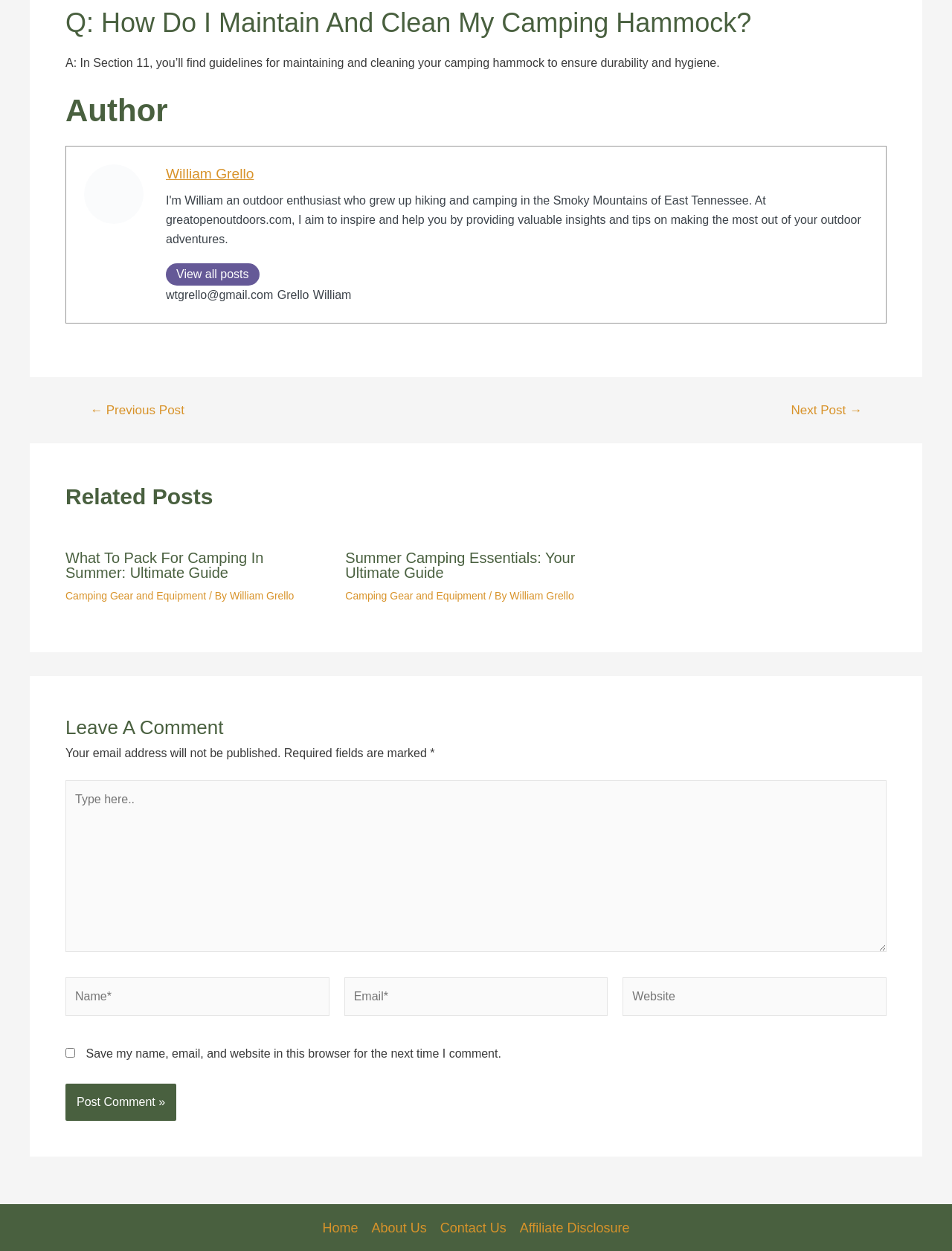Provide the bounding box for the UI element matching this description: "← Previous Post".

[0.074, 0.323, 0.214, 0.333]